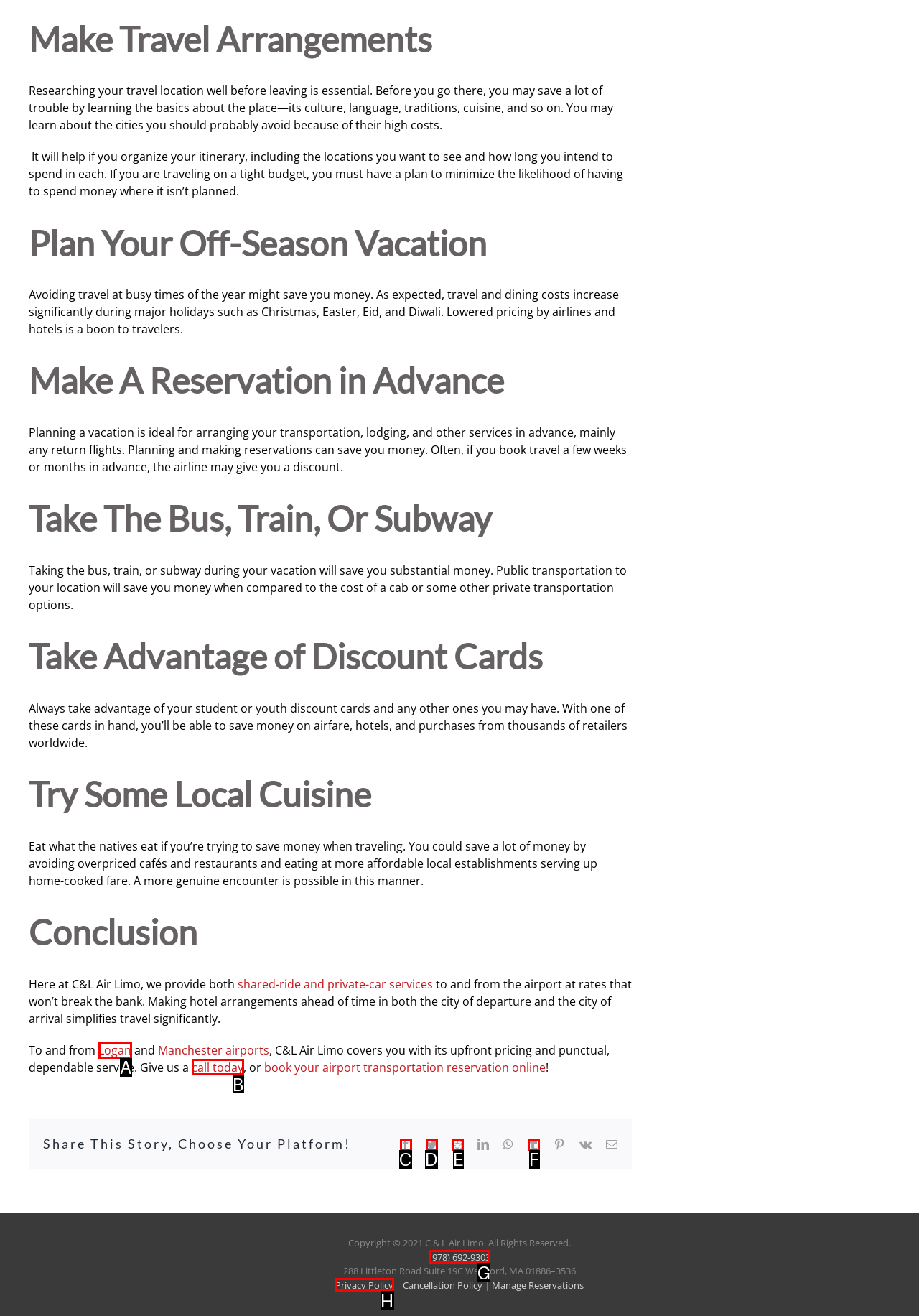Which HTML element should be clicked to fulfill the following task: Click 'call today'?
Reply with the letter of the appropriate option from the choices given.

B